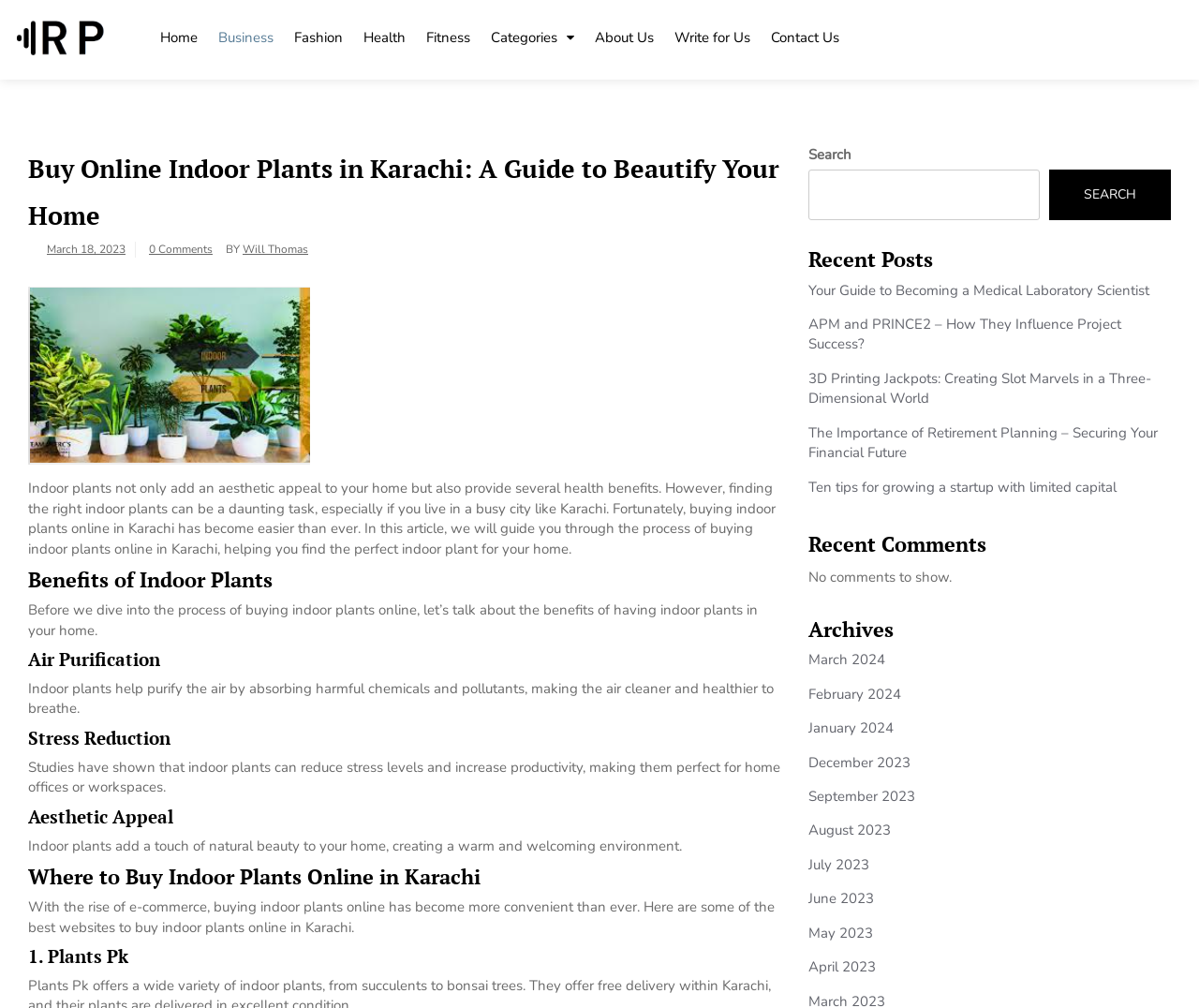Please predict the bounding box coordinates of the element's region where a click is necessary to complete the following instruction: "View the archives for March 2024". The coordinates should be represented by four float numbers between 0 and 1, i.e., [left, top, right, bottom].

[0.674, 0.645, 0.739, 0.664]